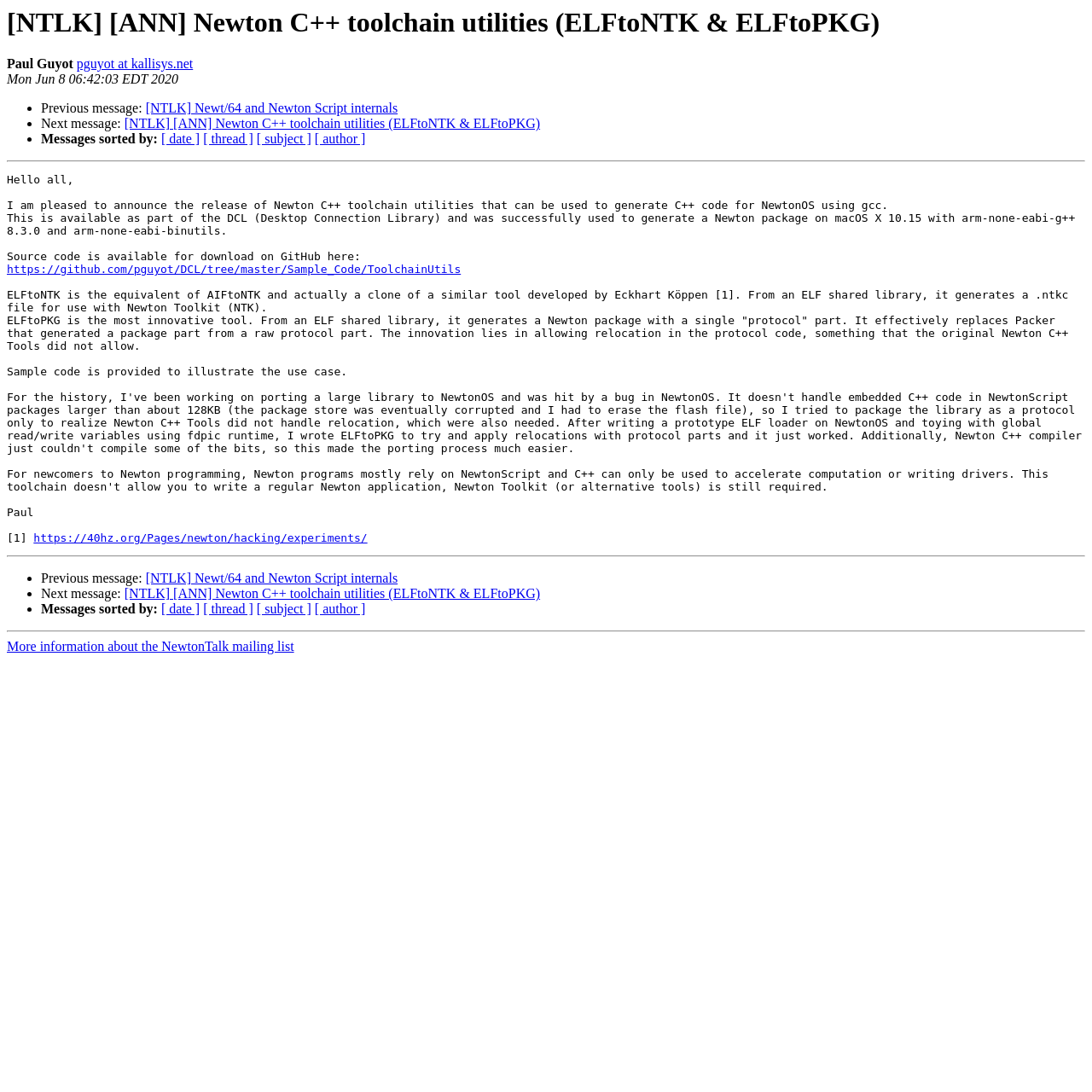Give a detailed explanation of the elements present on the webpage.

This webpage appears to be an archived email or message from a mailing list, specifically the NewtonTalk mailing list. At the top, there is a heading with the title "[NTLK] [ANN] Newton C++ toolchain utilities (ELFtoNTK & ELFtoPKG)" and the author's name "Paul Guyot" with a link to their email address. Below this, there is a timestamp "Mon Jun 8 06:42:03 EDT 2020".

The main content of the page is a message from Paul Guyot, which is divided into several paragraphs. The text describes the release of Newton C++ toolchain utilities, including ELFtoNTK and ELFtoPKG, which can be used to generate C++ code for NewtonOS using gcc. The message explains the functionality of these tools, including generating a .ntkc file and a Newton package with a single "protocol" part. There are also links to the source code on GitHub and a reference to a similar tool developed by Eckhart Köppen.

The message also discusses the author's experience porting a large library to NewtonOS and the limitations of the Newton C++ Tools. Additionally, there is a note for newcomers to Newton programming, explaining that this toolchain does not allow writing a regular Newton application.

Throughout the page, there are several links to related messages, including "Previous message" and "Next message", as well as links to sort messages by date, thread, subject, and author. There are also horizontal separators dividing the content into sections. At the bottom, there is a link to "More information about the NewtonTalk mailing list".